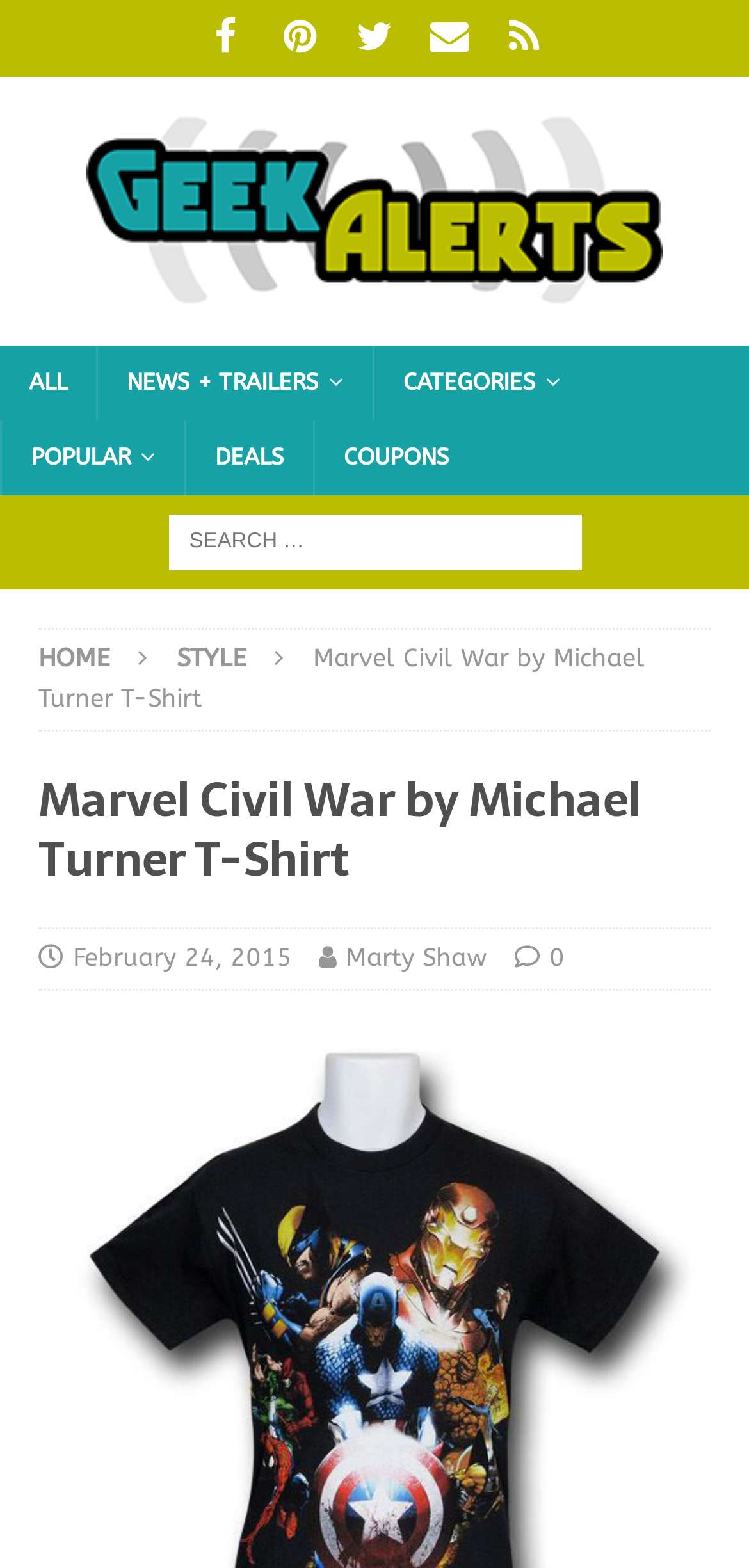Determine the bounding box coordinates of the element's region needed to click to follow the instruction: "Read Marvel Civil War by Michael Turner T-Shirt article". Provide these coordinates as four float numbers between 0 and 1, formatted as [left, top, right, bottom].

[0.051, 0.491, 0.949, 0.632]